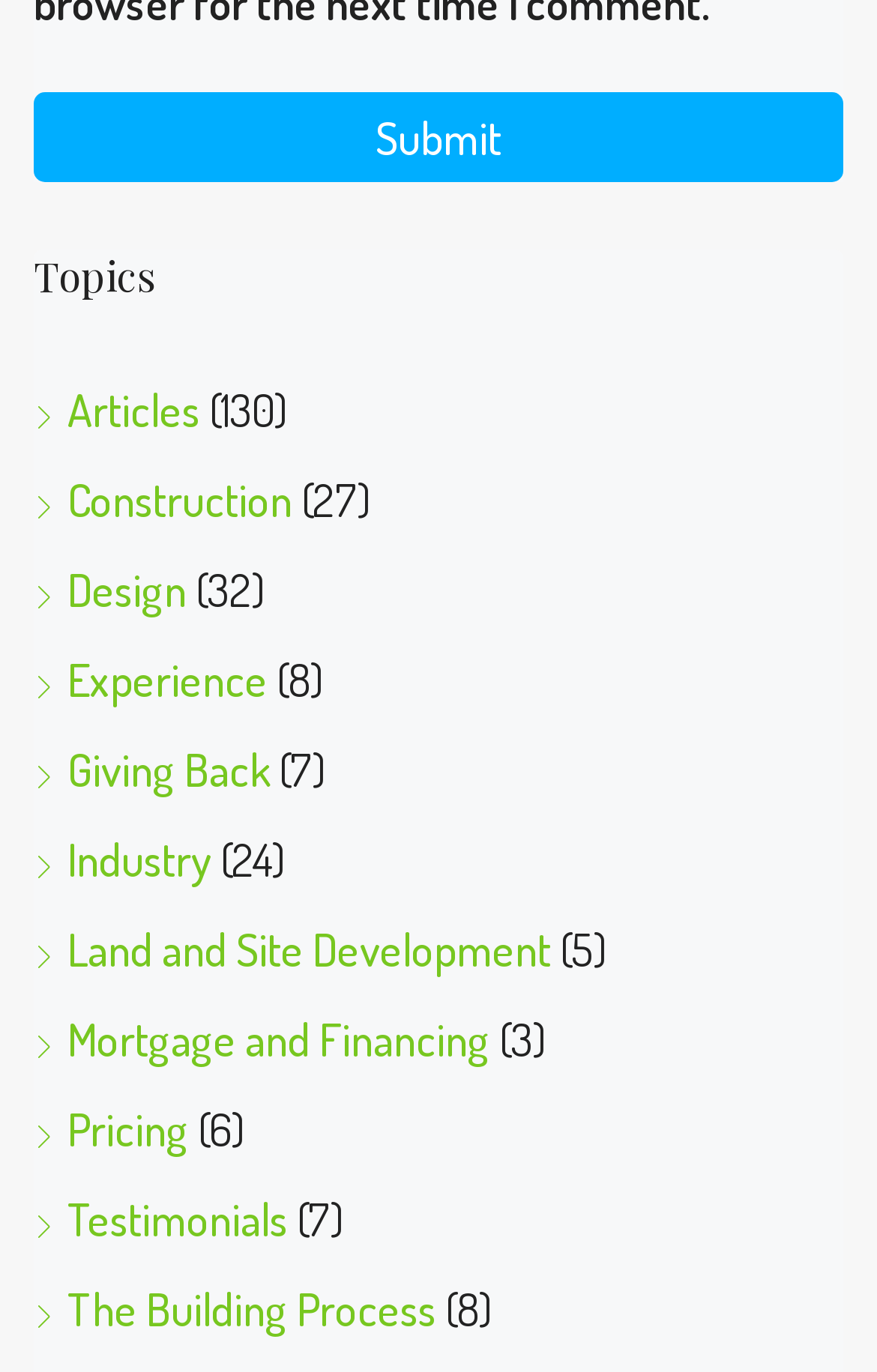Please determine the bounding box coordinates of the element's region to click for the following instruction: "Search for a topic".

None